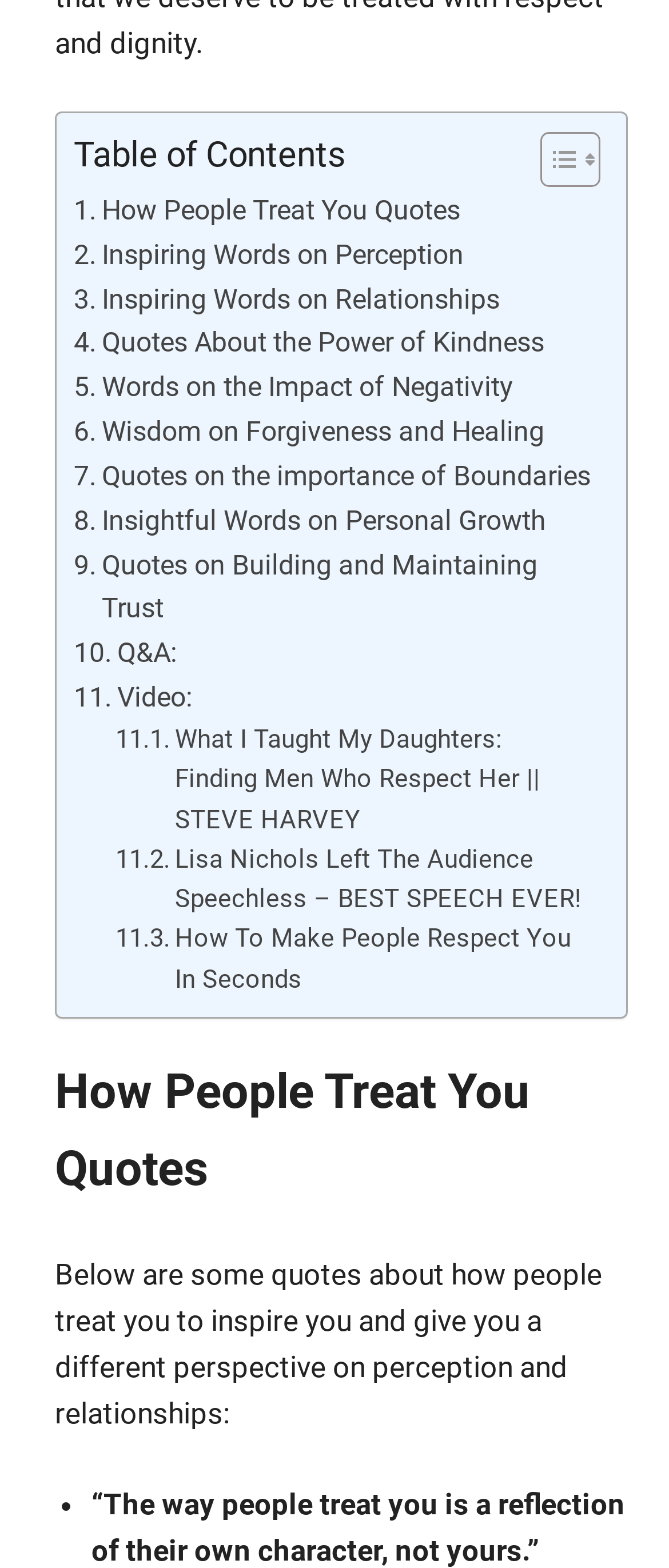Find the bounding box coordinates of the element to click in order to complete this instruction: "Watch What I Taught My Daughters: Finding Men Who Respect Her || STEVE HARVEY video". The bounding box coordinates must be four float numbers between 0 and 1, denoted as [left, top, right, bottom].

[0.172, 0.459, 0.885, 0.536]